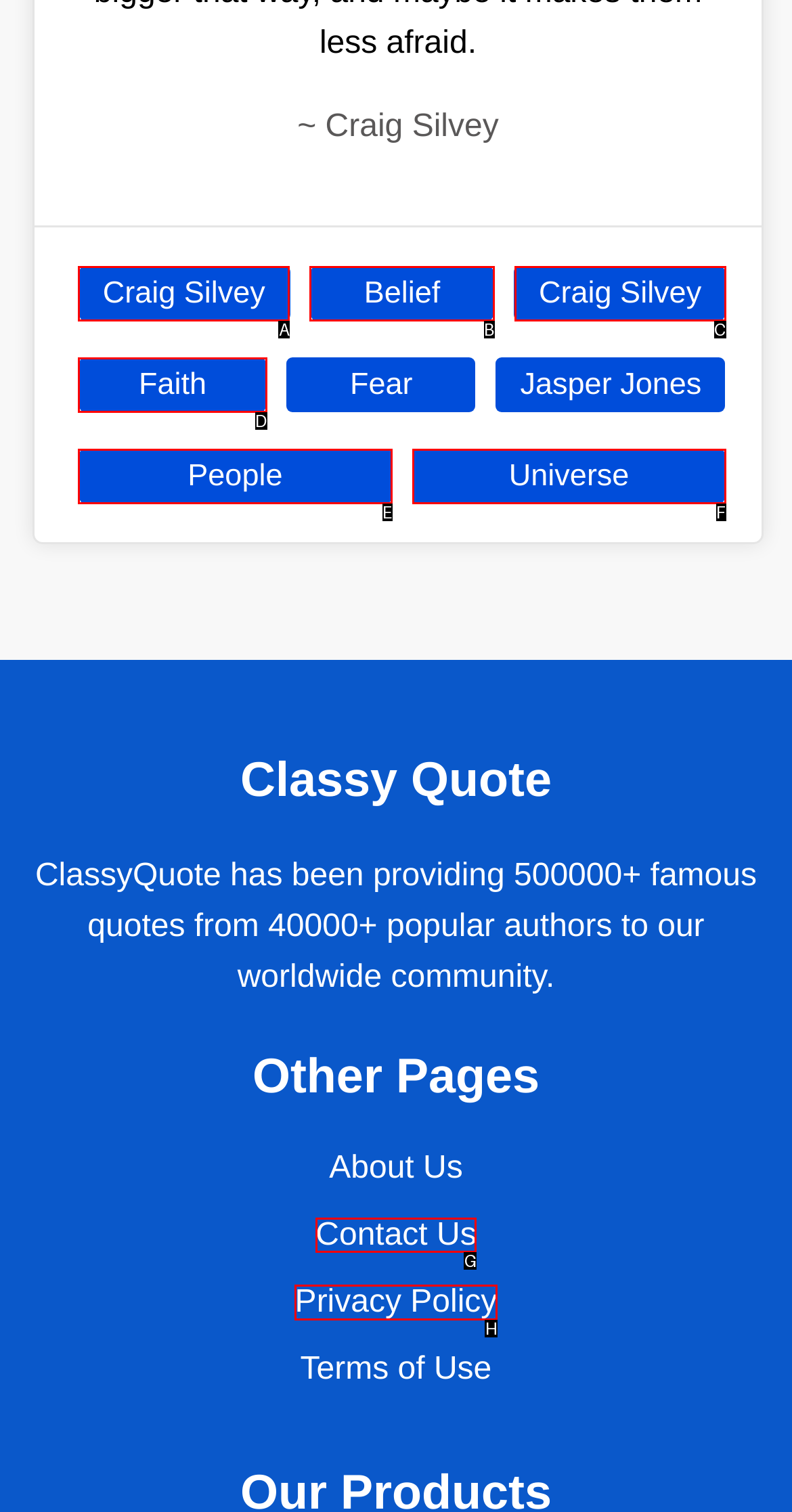Identify the letter of the UI element you should interact with to perform the task: Check Privacy Policy
Reply with the appropriate letter of the option.

H